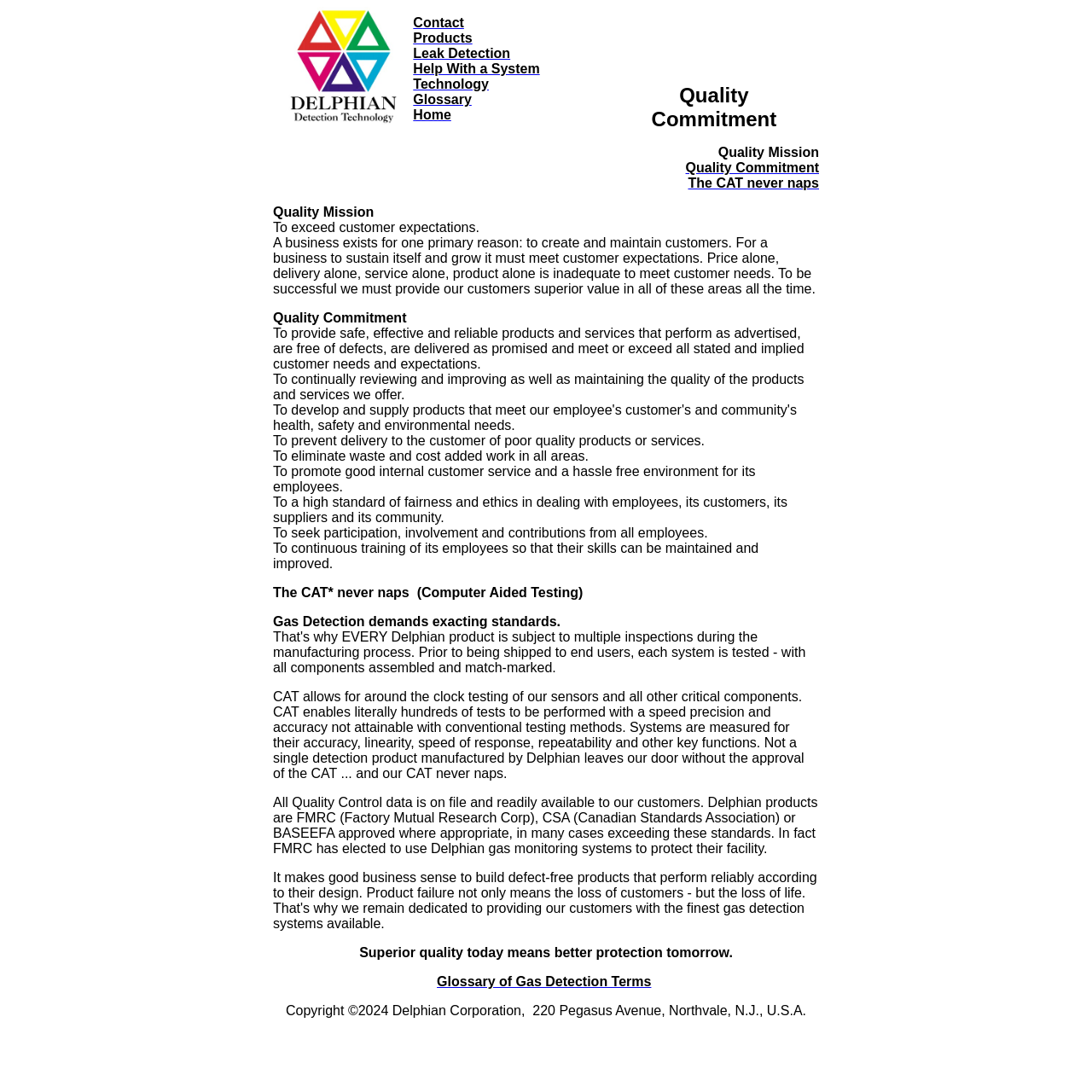Give an extensive and precise description of the webpage.

The webpage is about Delphian Corporation's quality commitment. At the top, there is a navigation menu with links to "Contact", "Products", "Leak Detection", "Help With a System", "Technology", "Glossary", and "Home". To the right of the navigation menu, there is a title "Quality Commitment" and an image.

Below the navigation menu, there is a section titled "Quality Mission" which explains that the company's primary goal is to exceed customer expectations by providing superior value in all areas. This section is followed by a detailed description of the company's quality commitment, which includes providing safe and reliable products, continually reviewing and improving products, preventing delivery of poor quality products, eliminating waste, promoting good internal customer service, and maintaining a high standard of fairness and ethics.

Further down, there is a section that explains the importance of exacting standards in gas detection and how the company's Computer Aided Testing (CAT) system enables around-the-clock testing of sensors and critical components. This section also mentions that all quality control data is available to customers and that Delphian products meet or exceed industry standards.

At the bottom of the page, there is a link to a "Glossary of Gas Detection Terms" and a copyright notice with the company's address.